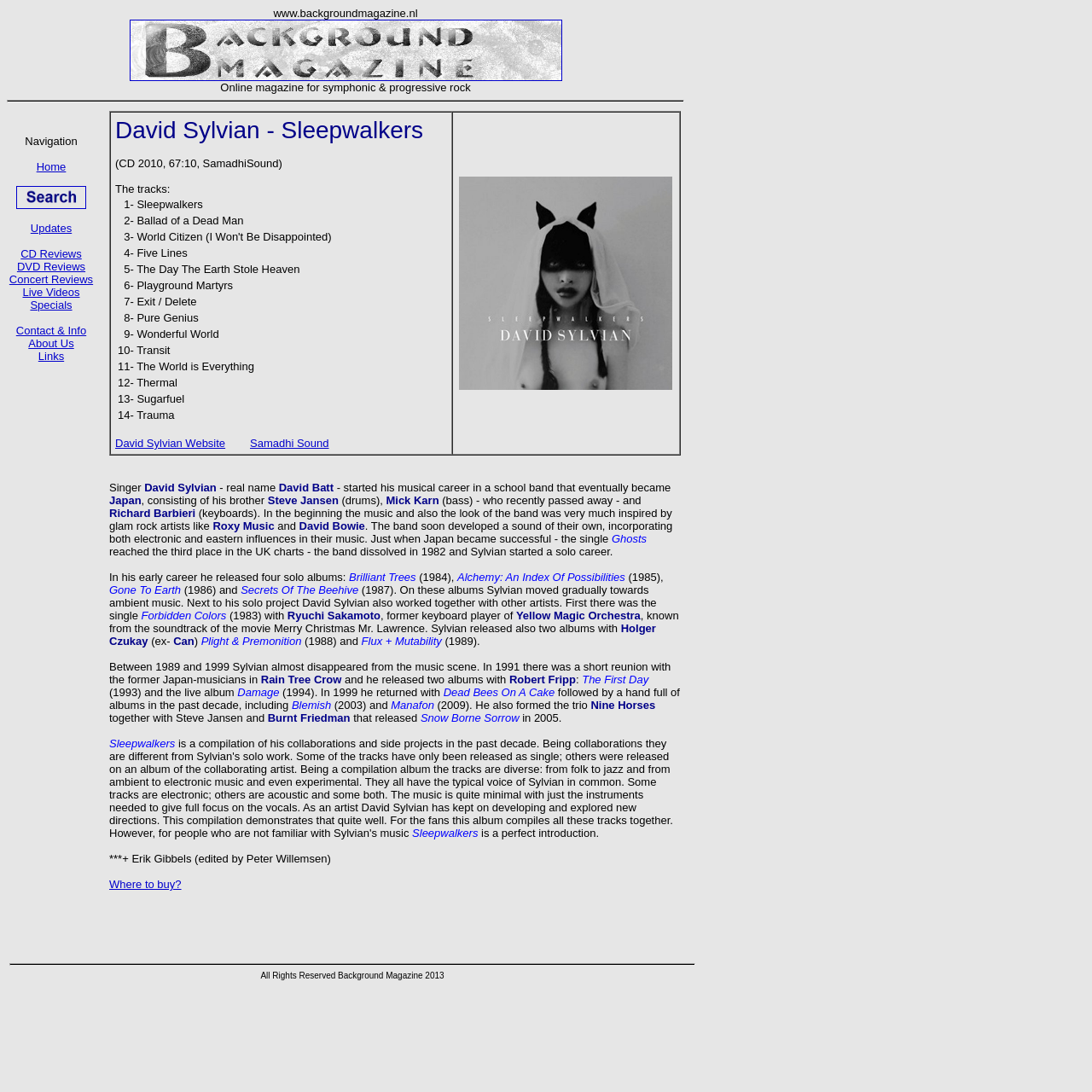What is the name of the singer who started his musical career in a school band?
Look at the image and answer the question using a single word or phrase.

David Sylvian